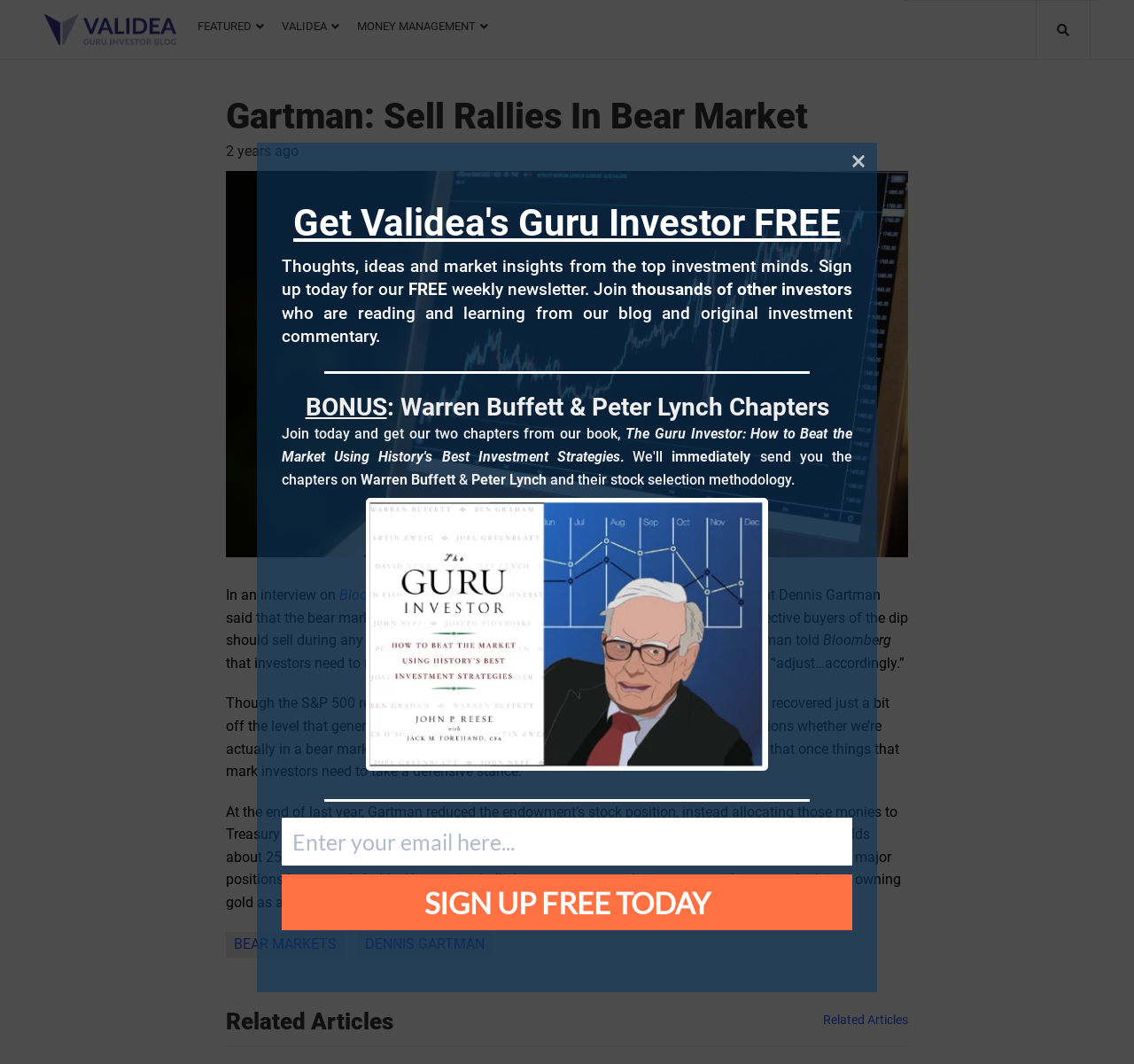Indicate the bounding box coordinates of the element that must be clicked to execute the instruction: "Close the dialog box". The coordinates should be given as four float numbers between 0 and 1, i.e., [left, top, right, bottom].

[0.748, 0.142, 0.766, 0.16]